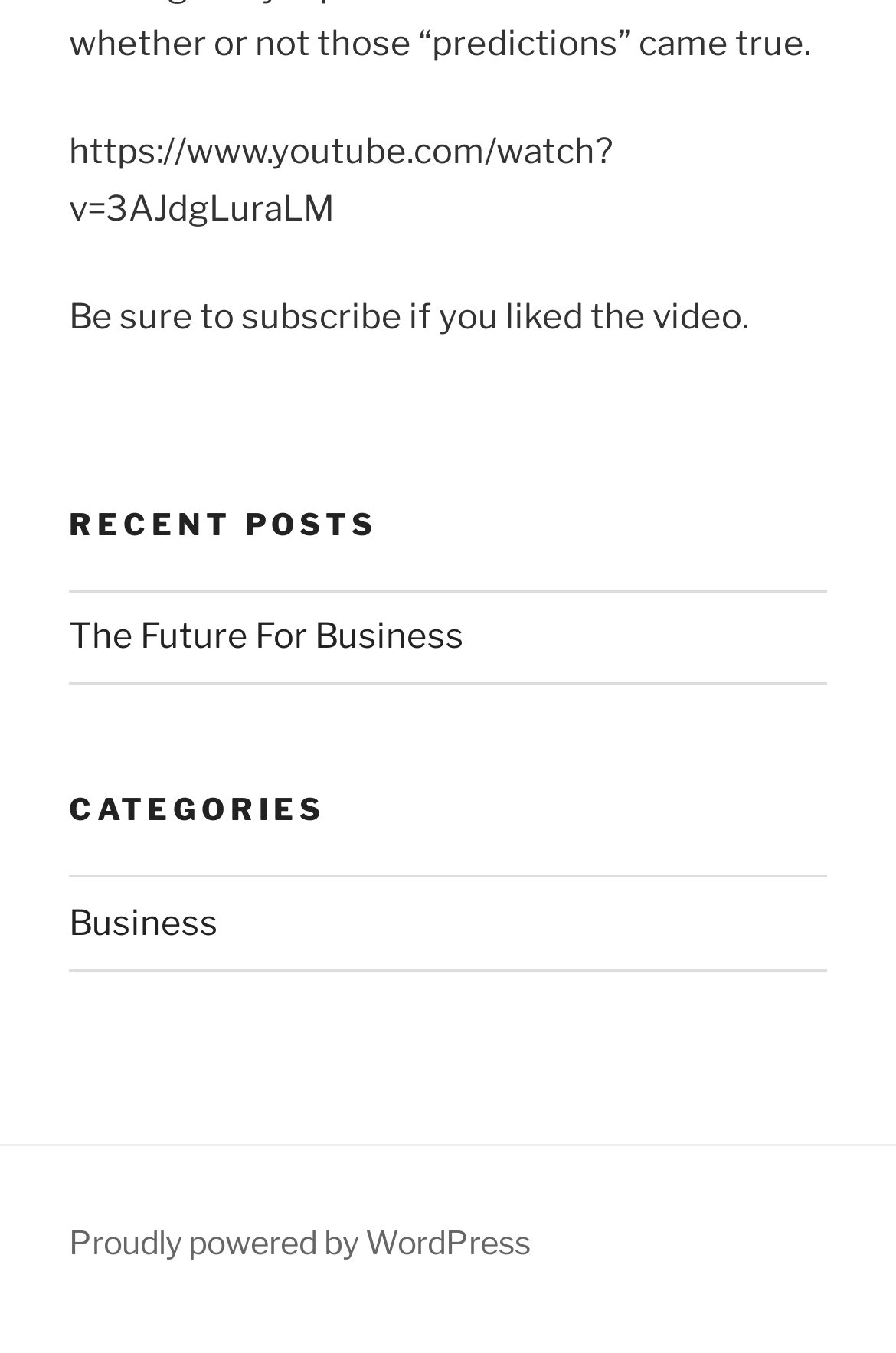Provide the bounding box coordinates of the UI element this sentence describes: "Business".

[0.077, 0.667, 0.244, 0.697]